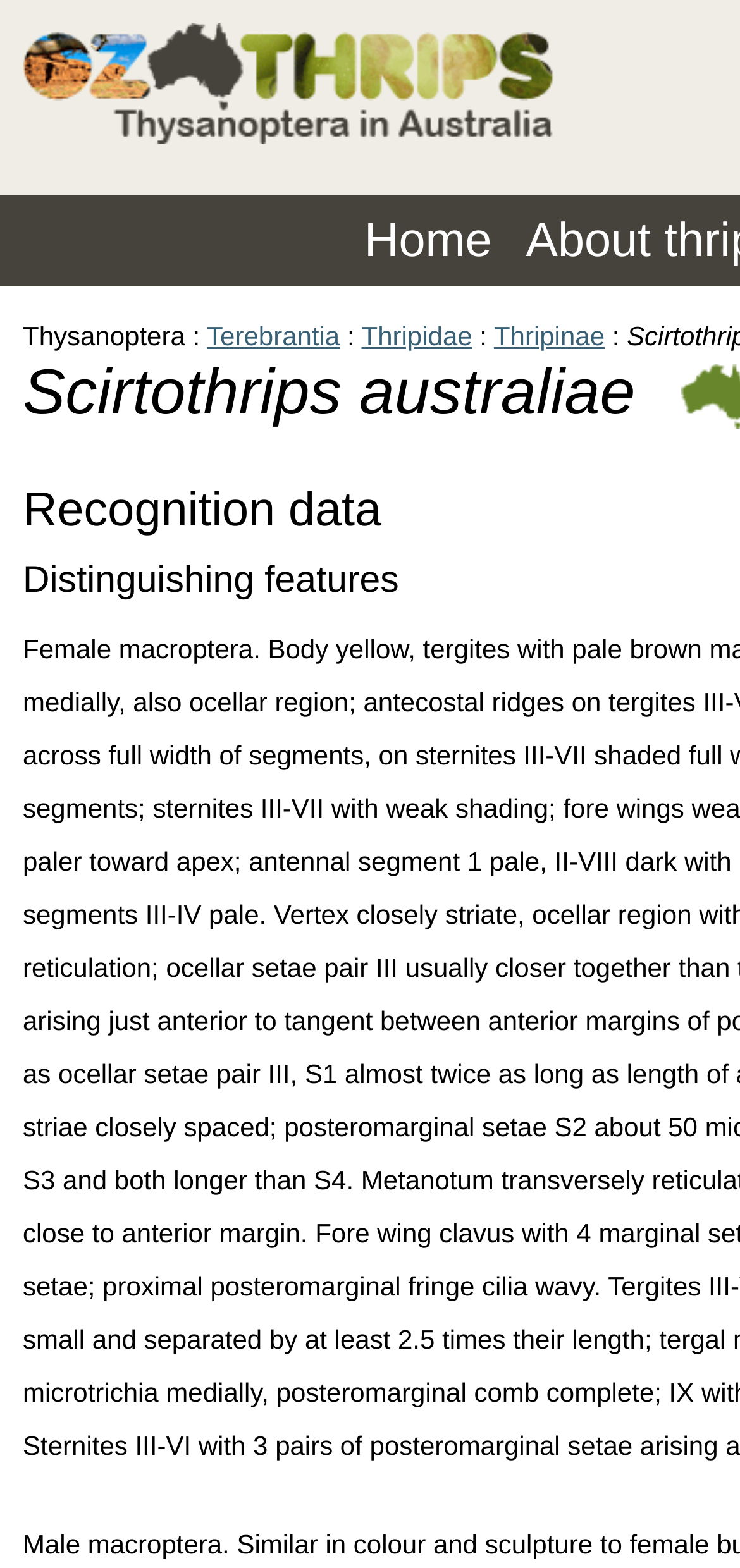Answer succinctly with a single word or phrase:
Is there an image on the webpage?

Yes